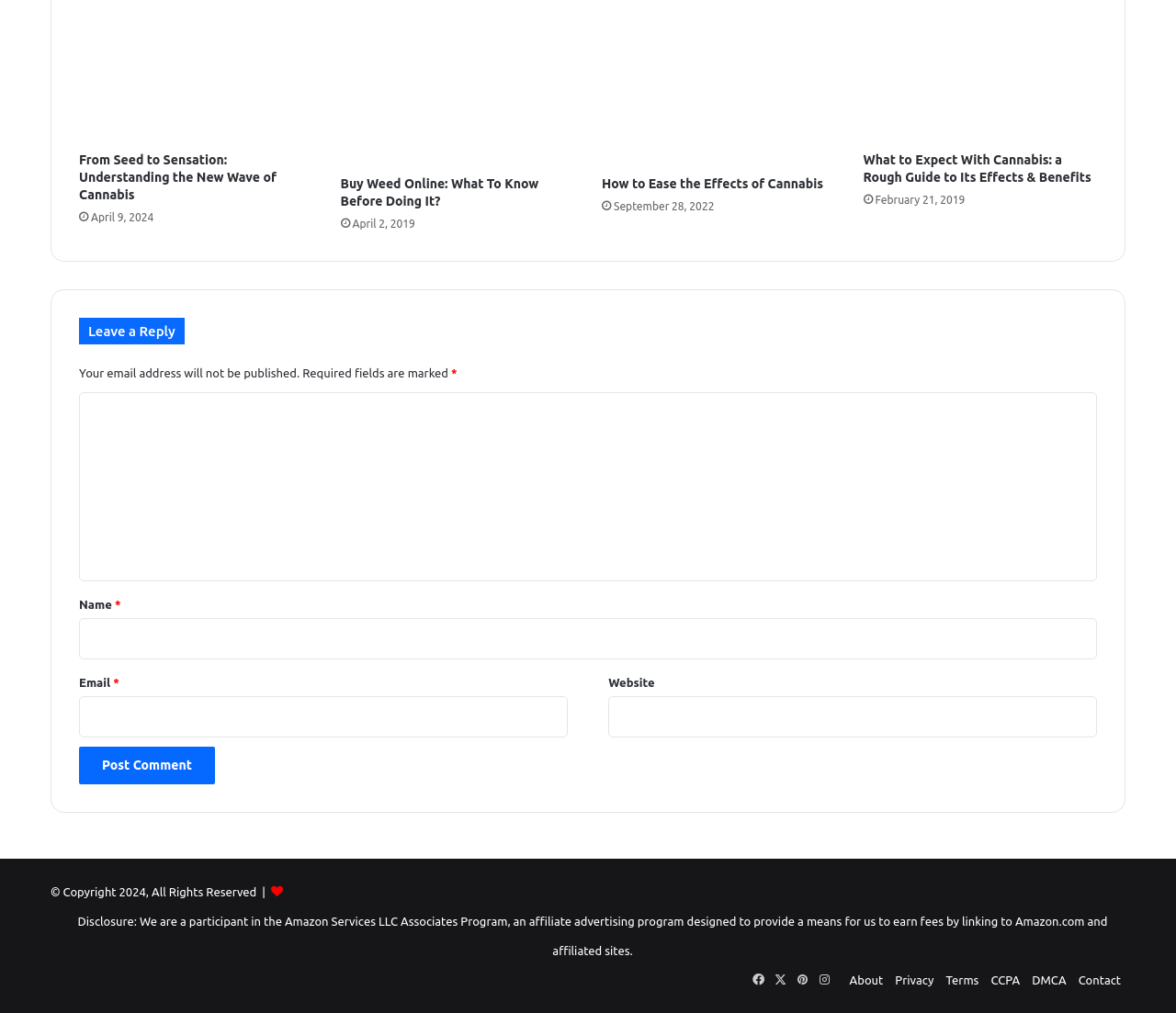How many social media links are at the bottom of the webpage?
Kindly answer the question with as much detail as you can.

I looked at the bottom of the webpage and found four social media links, corresponding to Facebook, X, Pinterest, and Instagram.